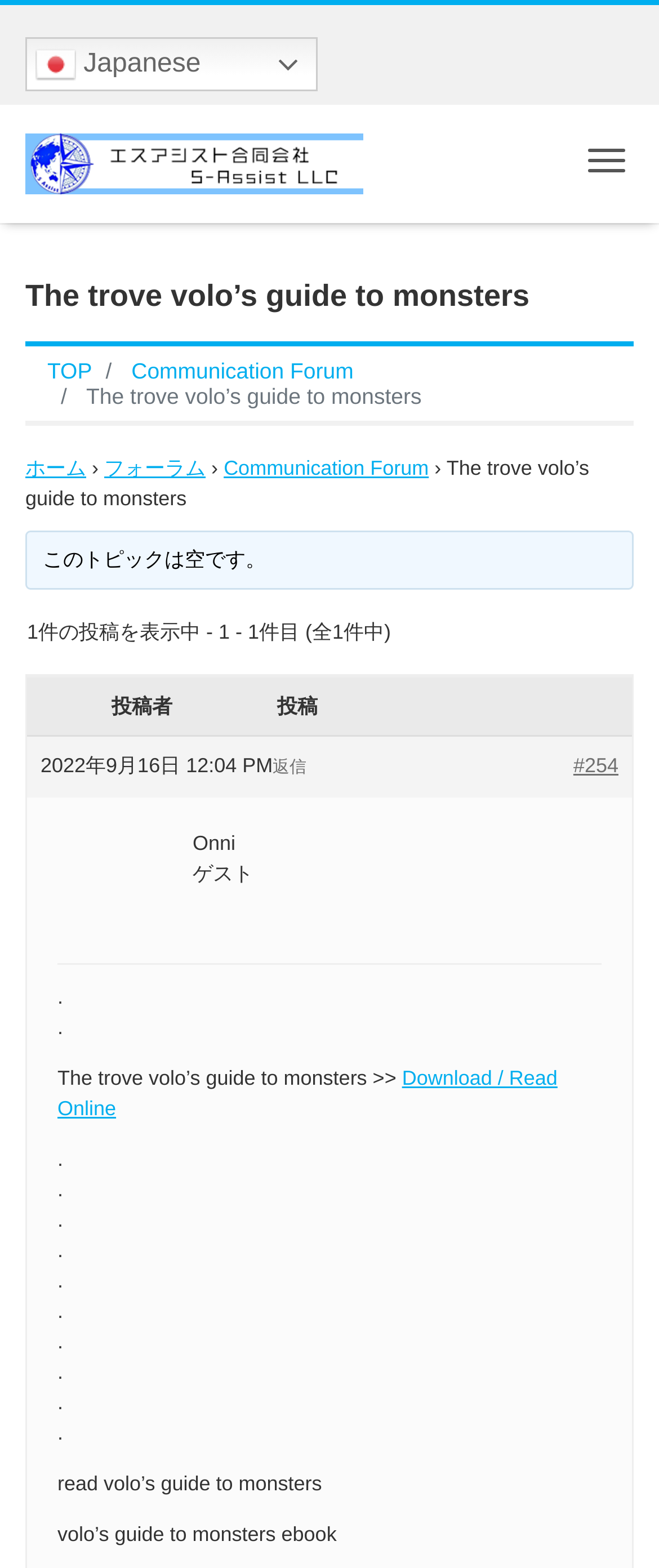Can you locate the main headline on this webpage and provide its text content?

The trove volo’s guide to monsters